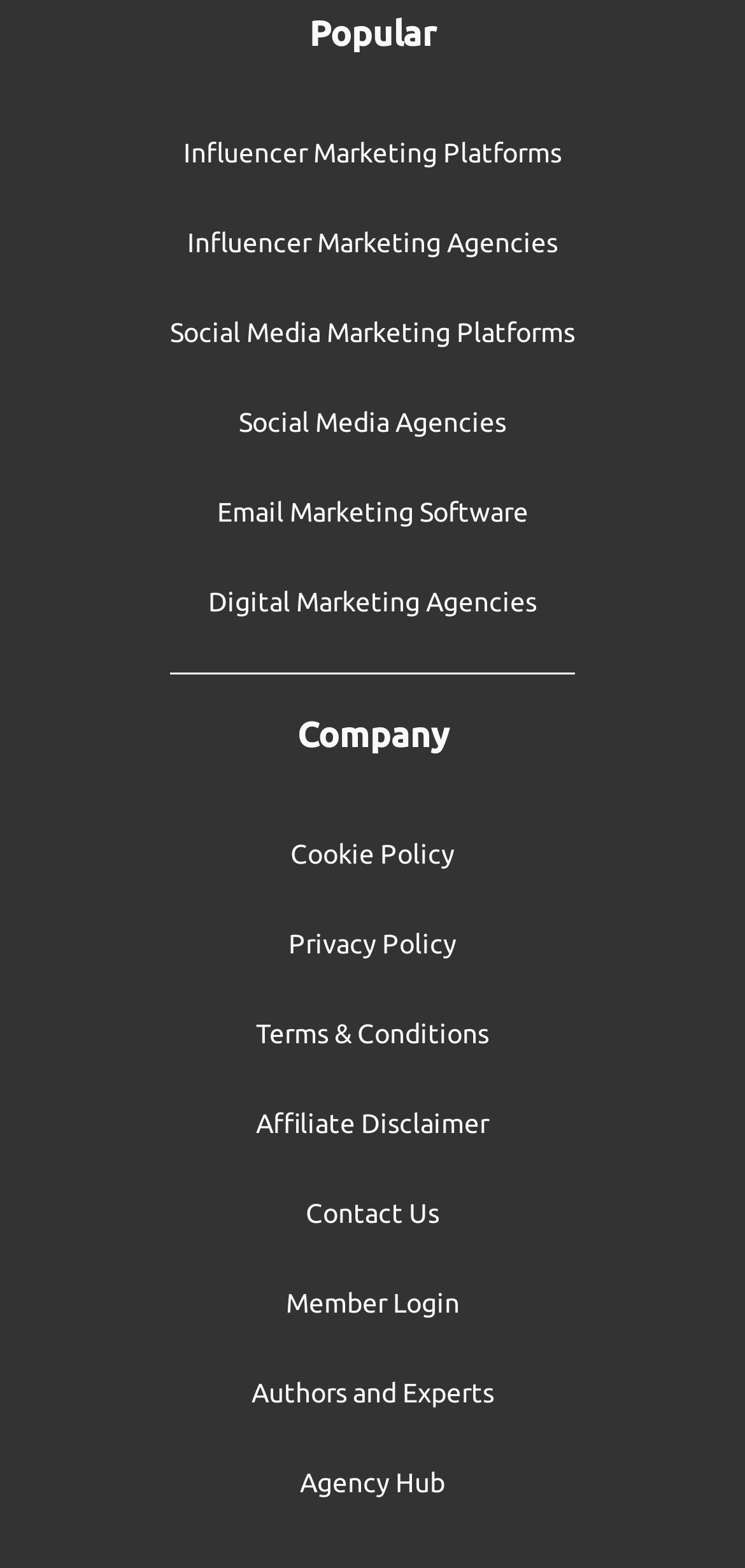What is the first link in the footer?
Please provide a single word or phrase answer based on the image.

Cookie Policy